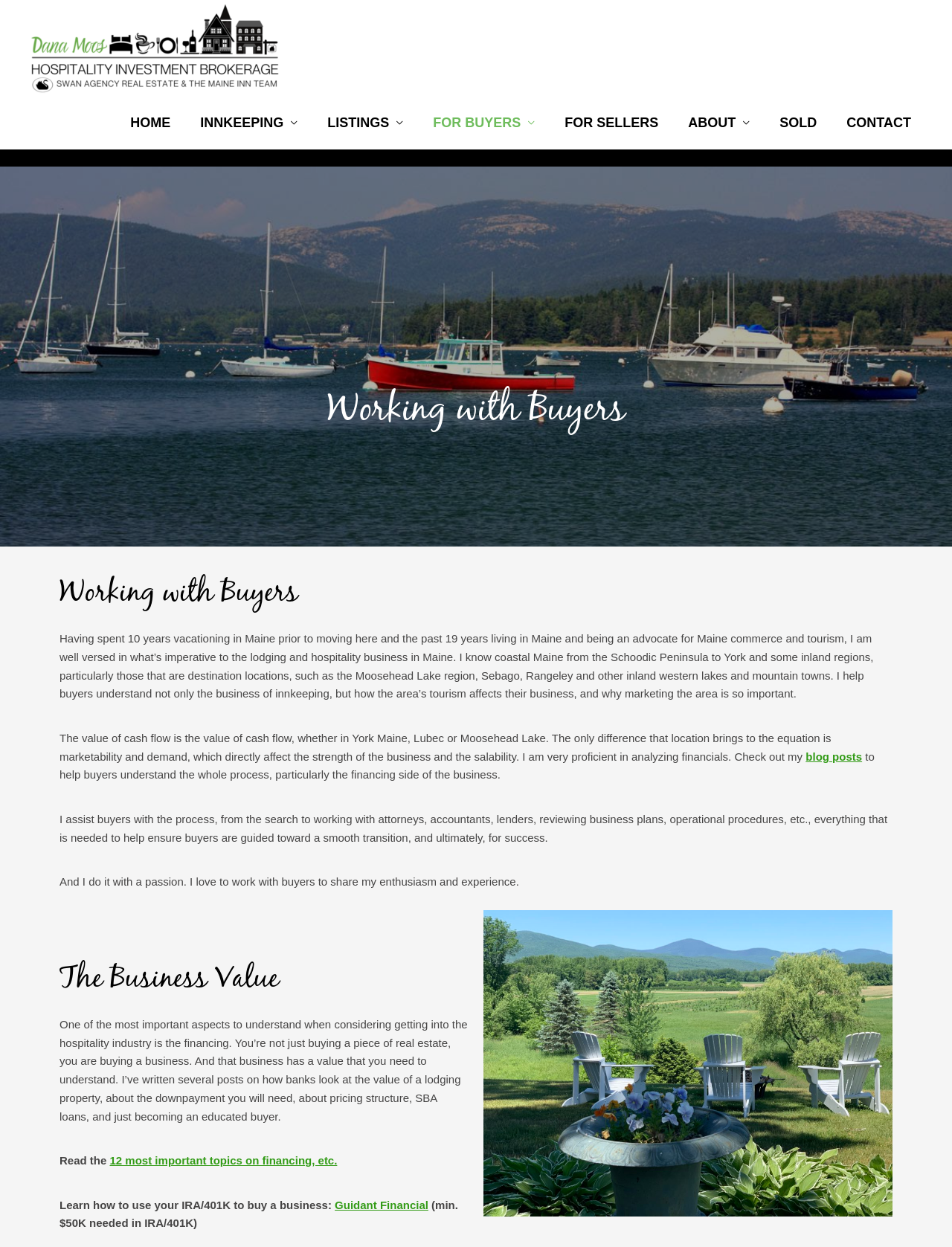What is the name of the hospitality investment broker?
Please give a detailed and elaborate answer to the question.

The name of the hospitality investment broker can be found in the top-left corner of the webpage, where there is a link and an image with the text 'Dana Moos, Hospitality Investment Broker'.